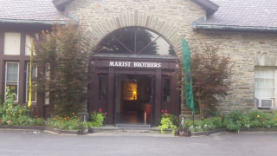Where is the Marist Brothers building located?
Please answer the question with a single word or phrase, referencing the image.

Esopus, New York